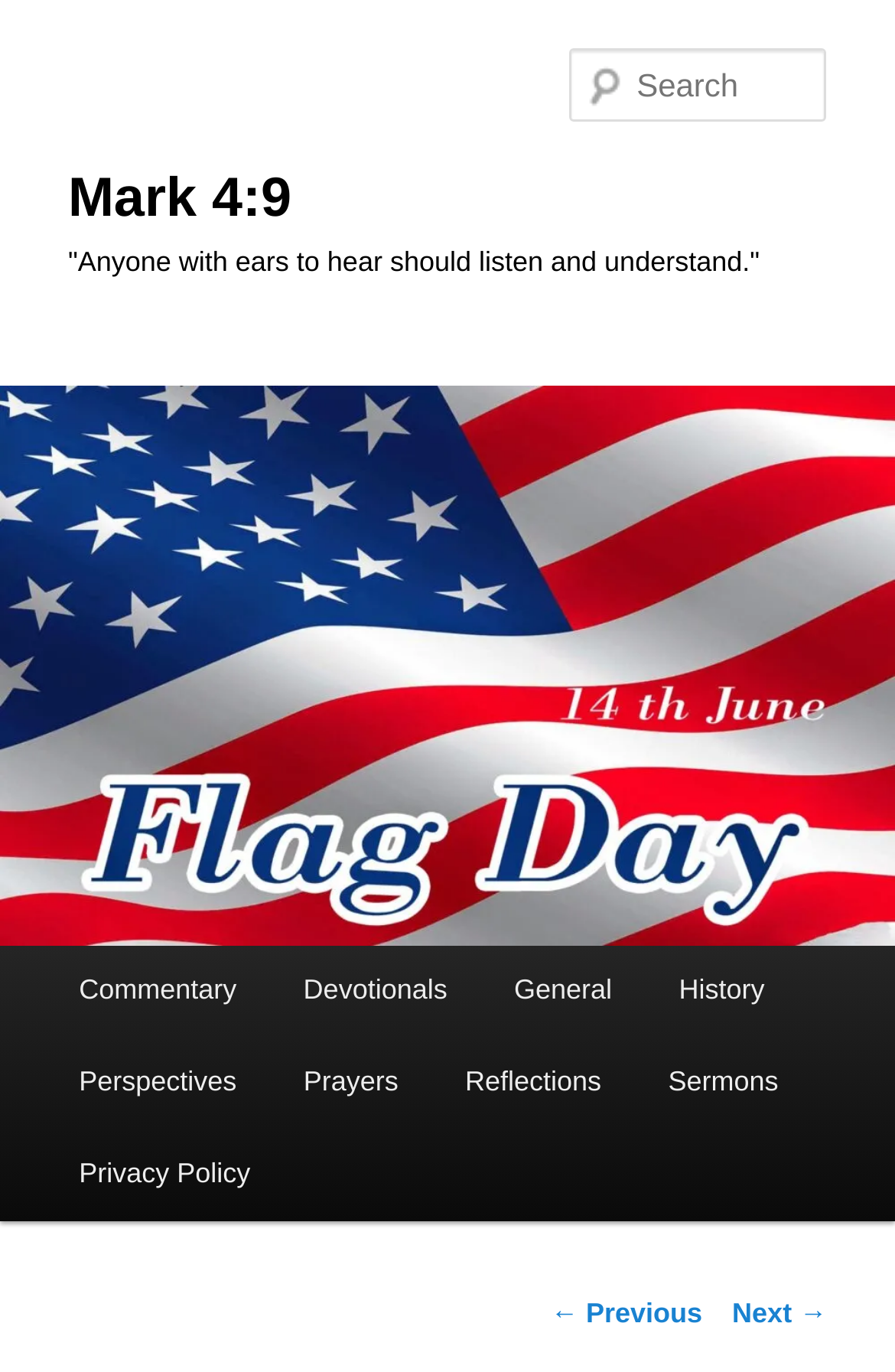Please answer the following question using a single word or phrase: 
How many main menu items are there?

8